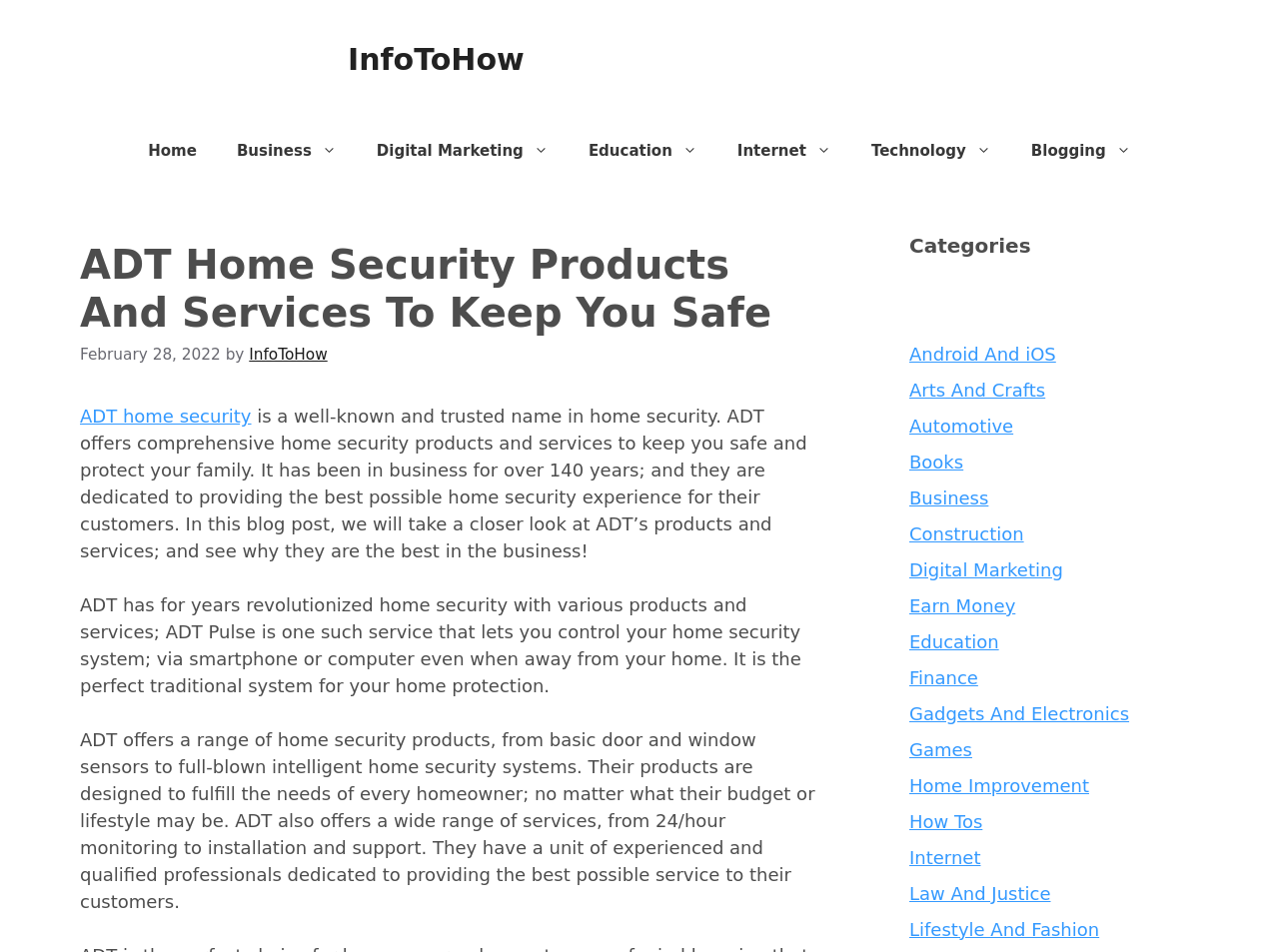Please answer the following query using a single word or phrase: 
What is the main topic of this webpage?

ADT Home Security